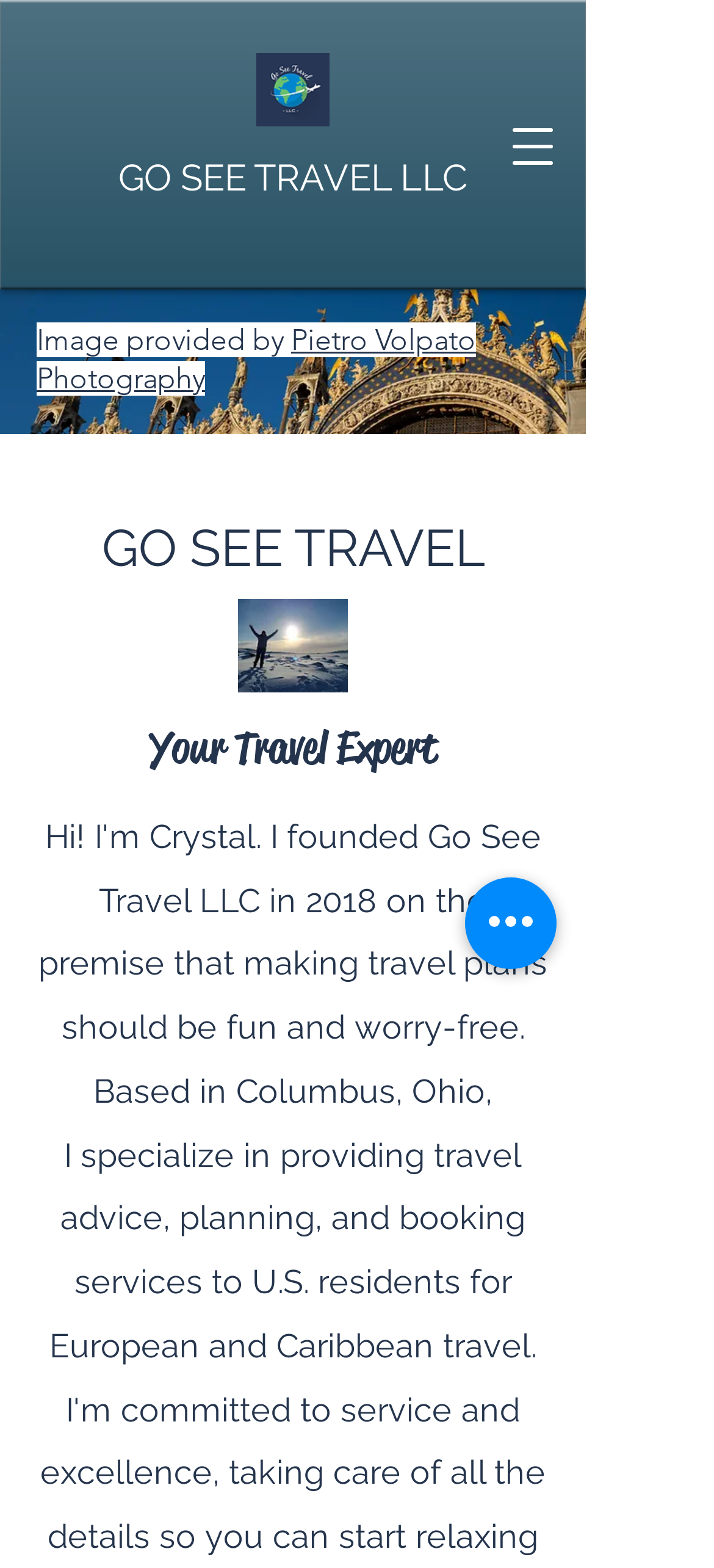What is the text below the image with the filename '328767101_1161510527896025_2205941862745408940_n.jpg'?
Answer the question with a single word or phrase by looking at the picture.

Your Travel Expert